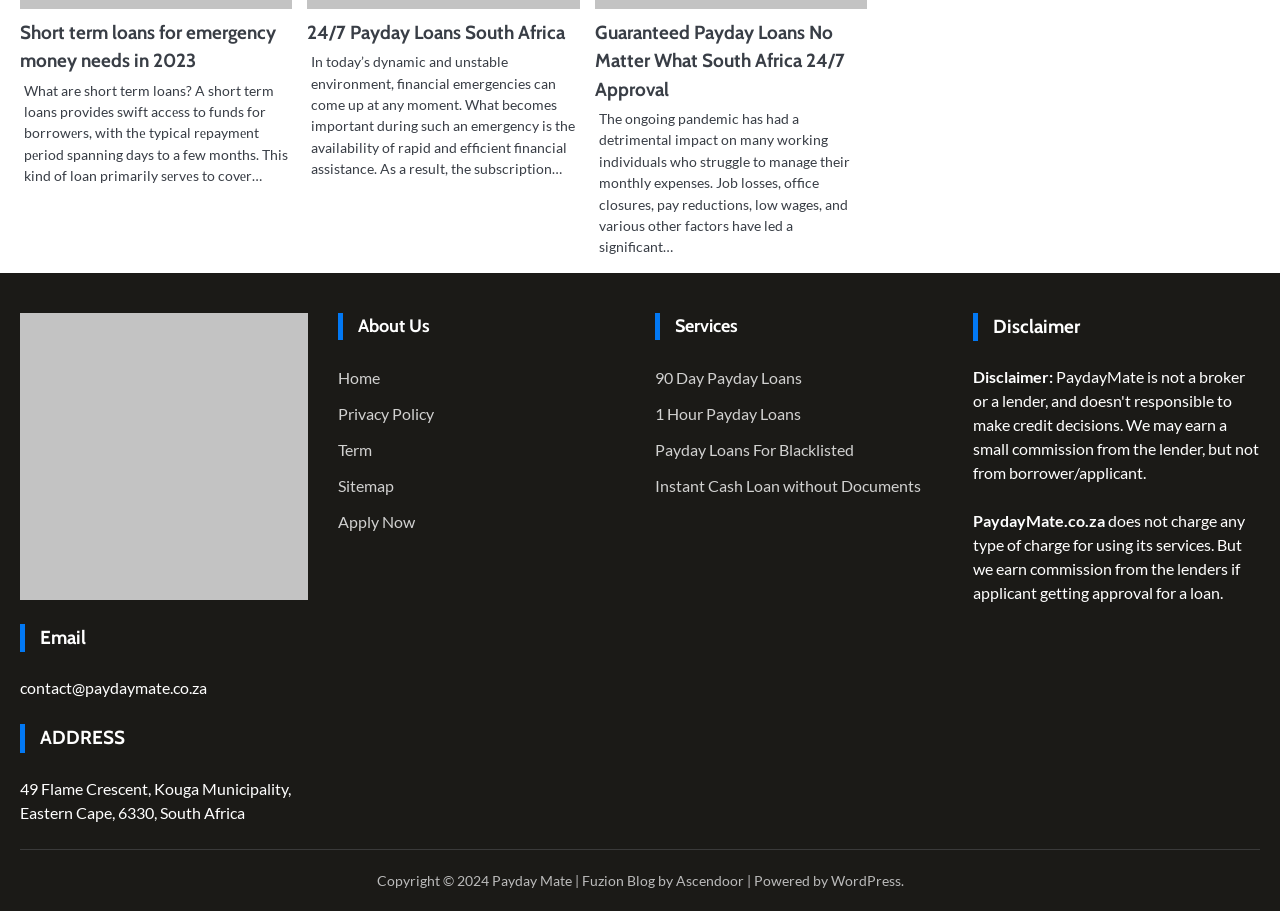Use a single word or phrase to answer the question: 
What is the contact email address provided on the webpage?

contact@paydaymate.co.za